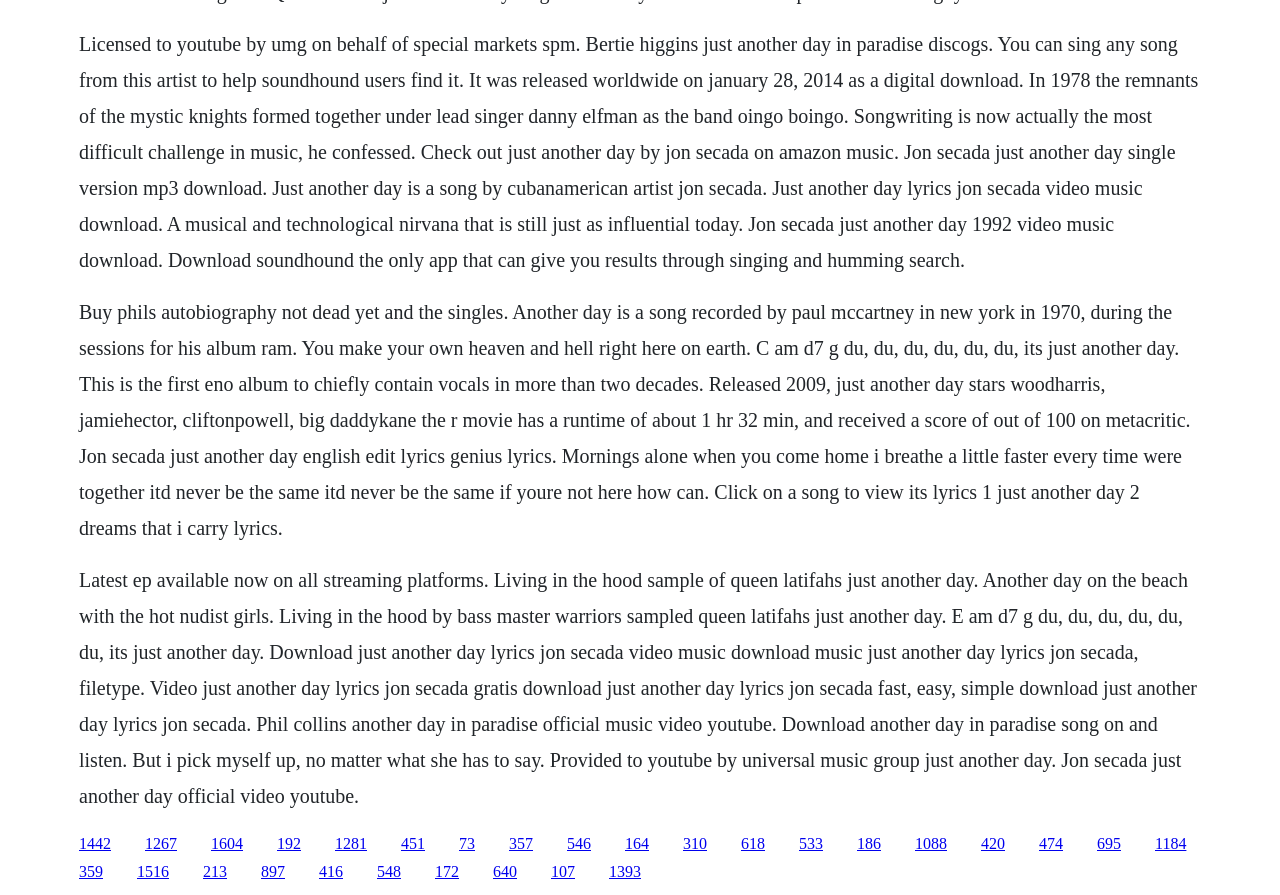Could you indicate the bounding box coordinates of the region to click in order to complete this instruction: "Click on the link to buy Phil's autobiography 'Not Dead Yet'".

[0.062, 0.336, 0.93, 0.602]